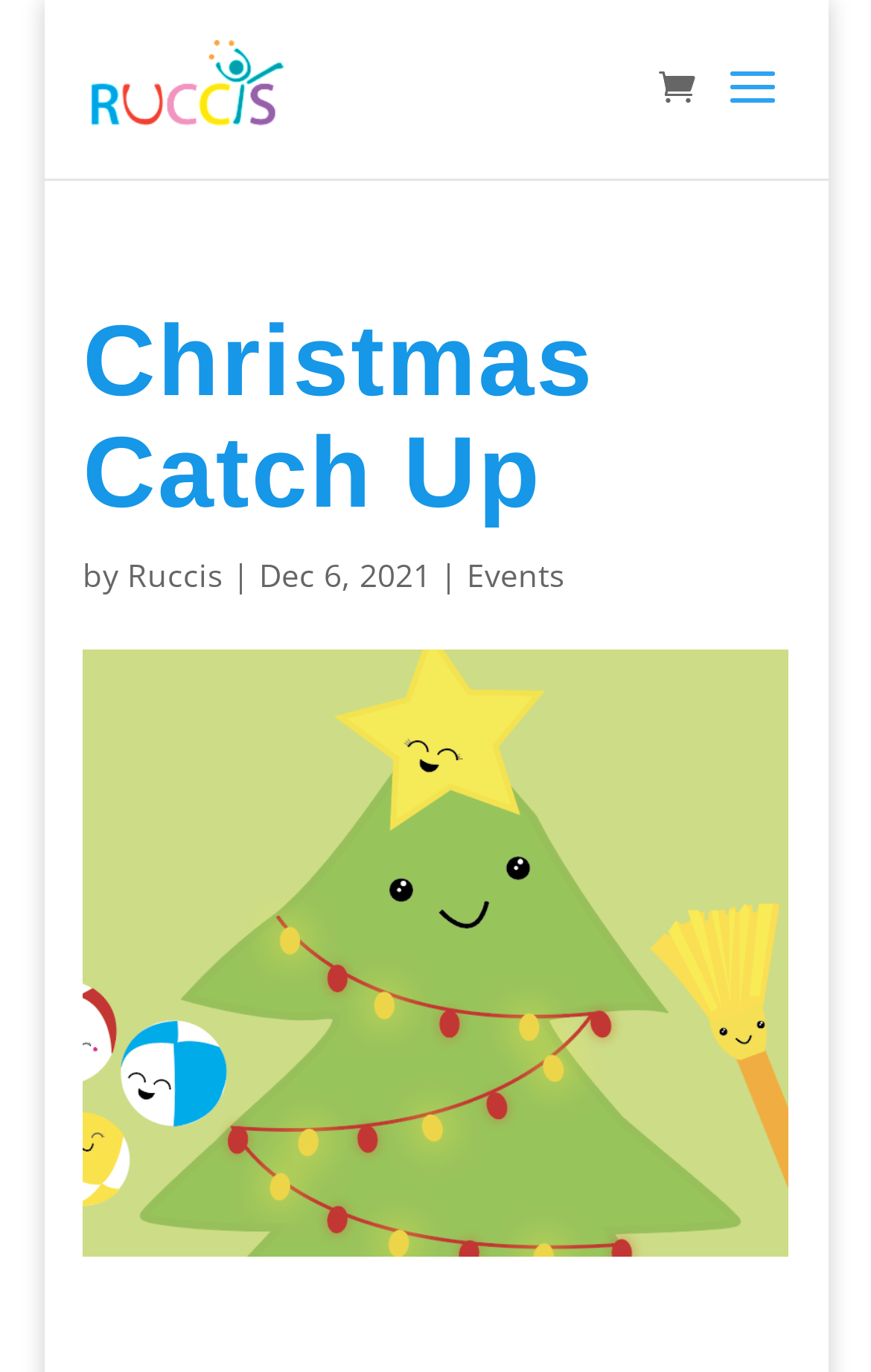Provide the text content of the webpage's main heading.

Christmas Catch Up